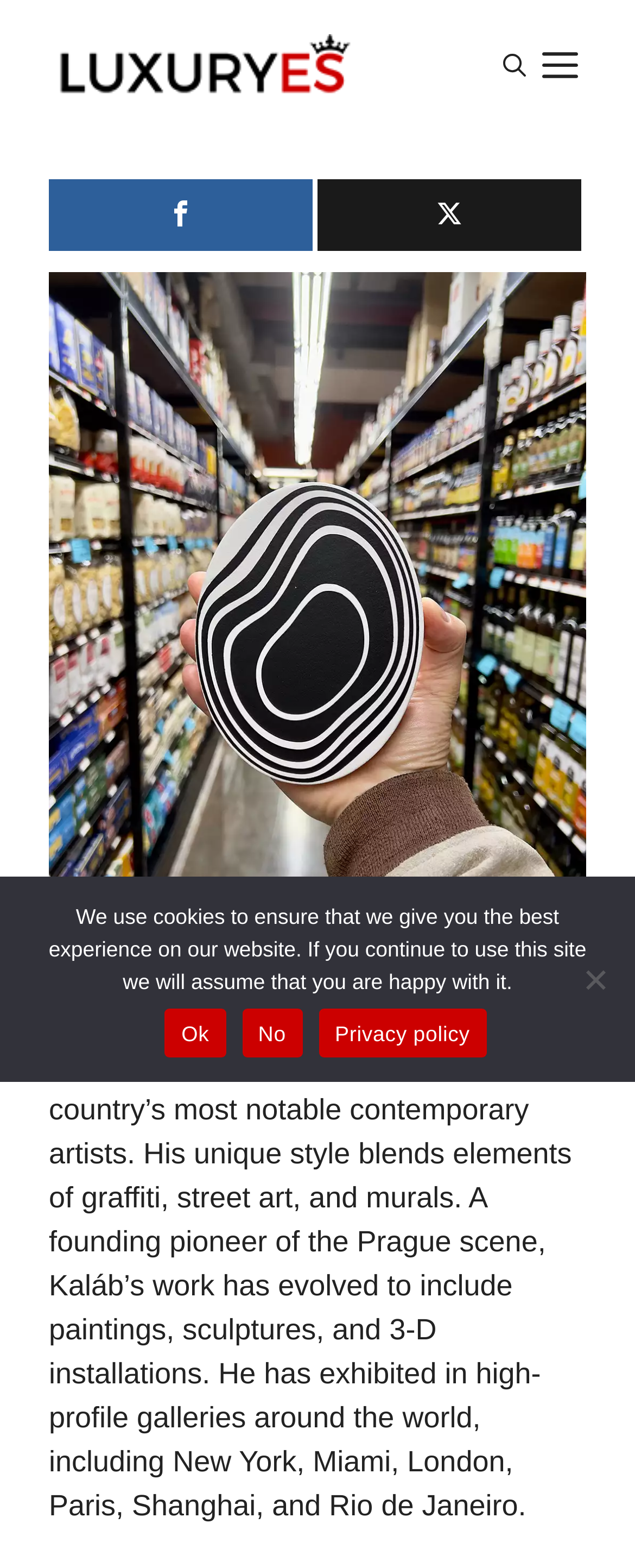Identify the bounding box coordinates for the UI element described by the following text: "Menu". Provide the coordinates as four float numbers between 0 and 1, in the format [left, top, right, bottom].

[0.841, 0.021, 0.923, 0.062]